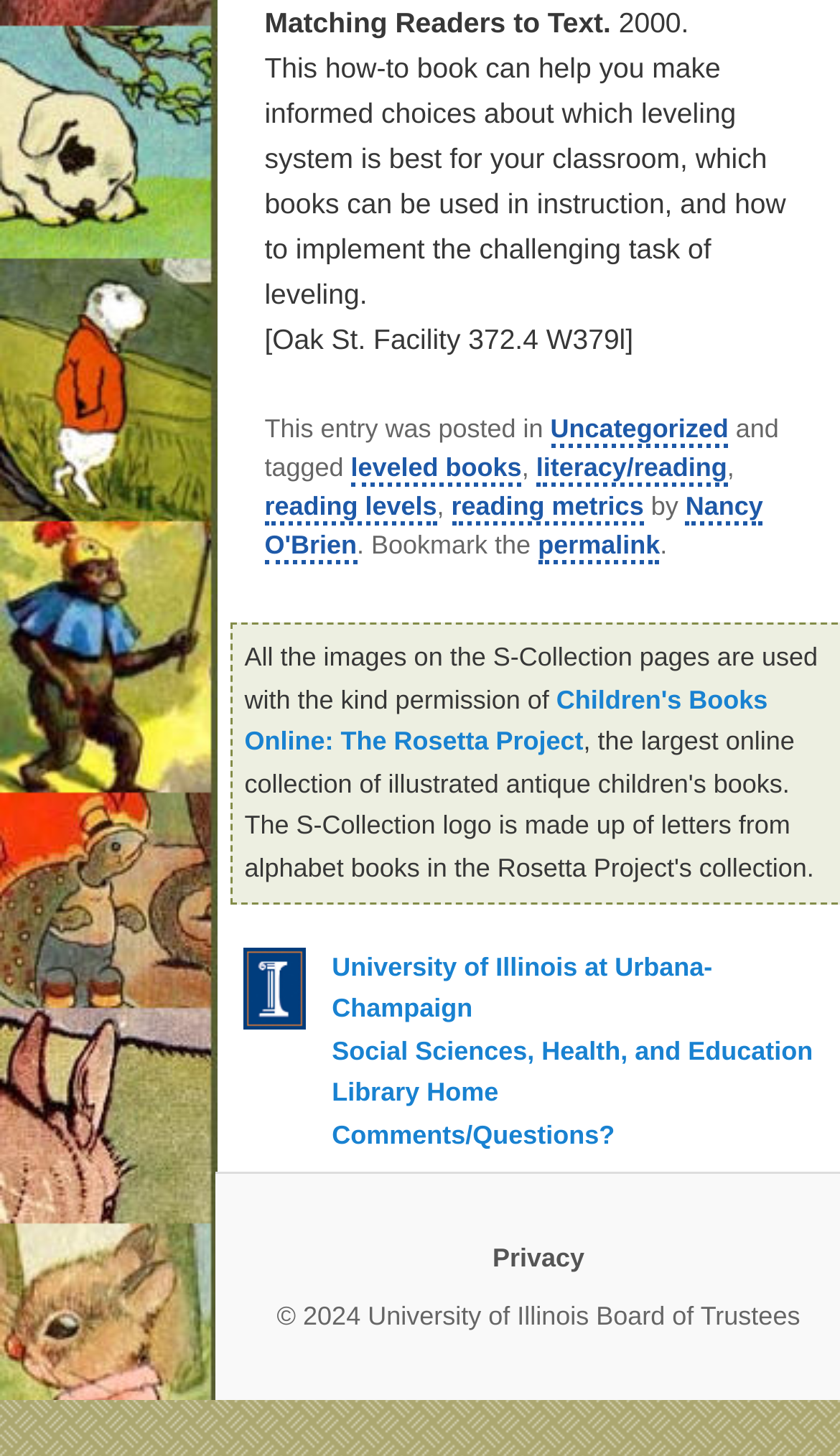Please specify the bounding box coordinates of the clickable region to carry out the following instruction: "Read about leveled books". The coordinates should be four float numbers between 0 and 1, in the format [left, top, right, bottom].

[0.418, 0.31, 0.621, 0.334]